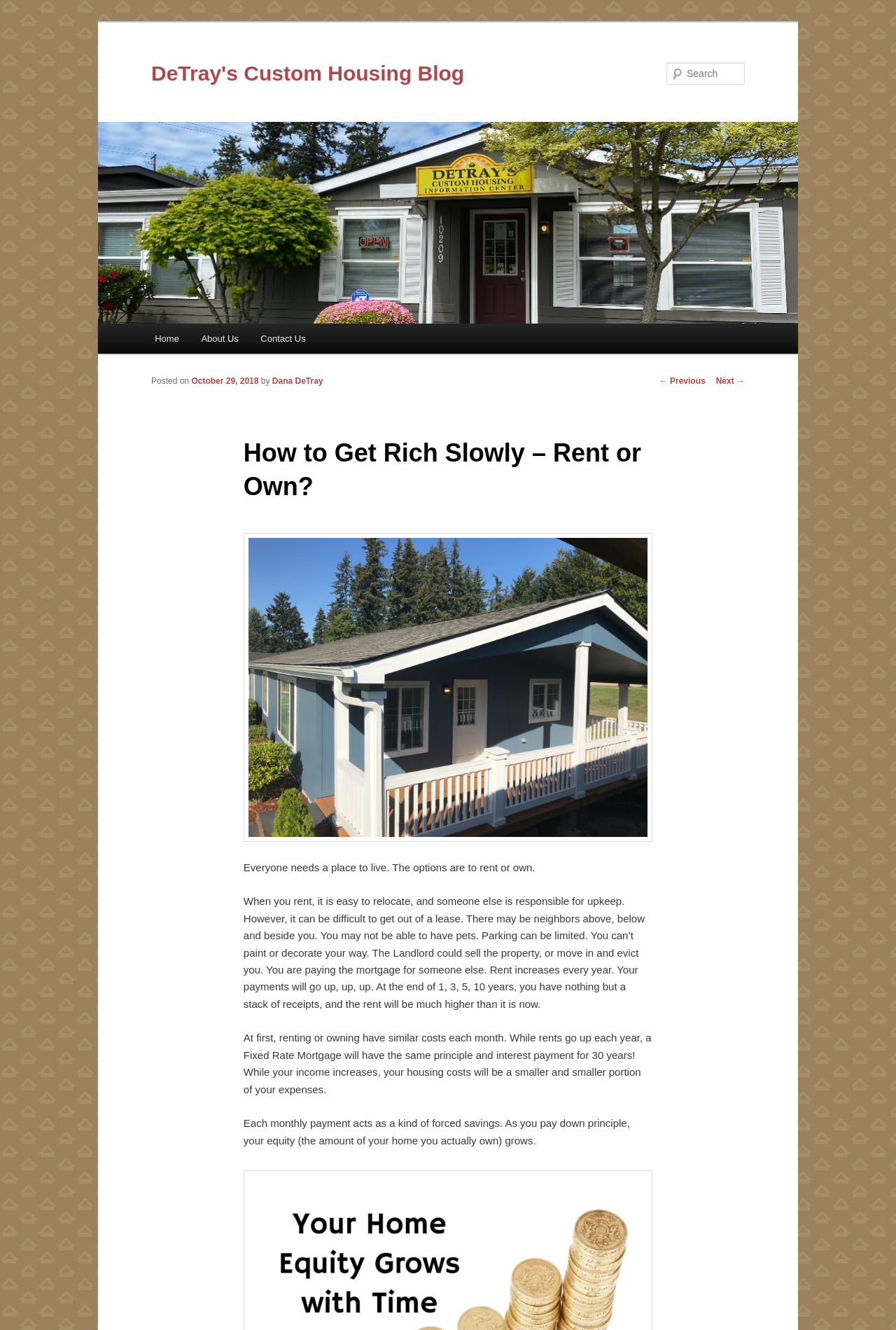Respond with a single word or phrase for the following question: 
What happens to equity as you pay down principle?

It grows